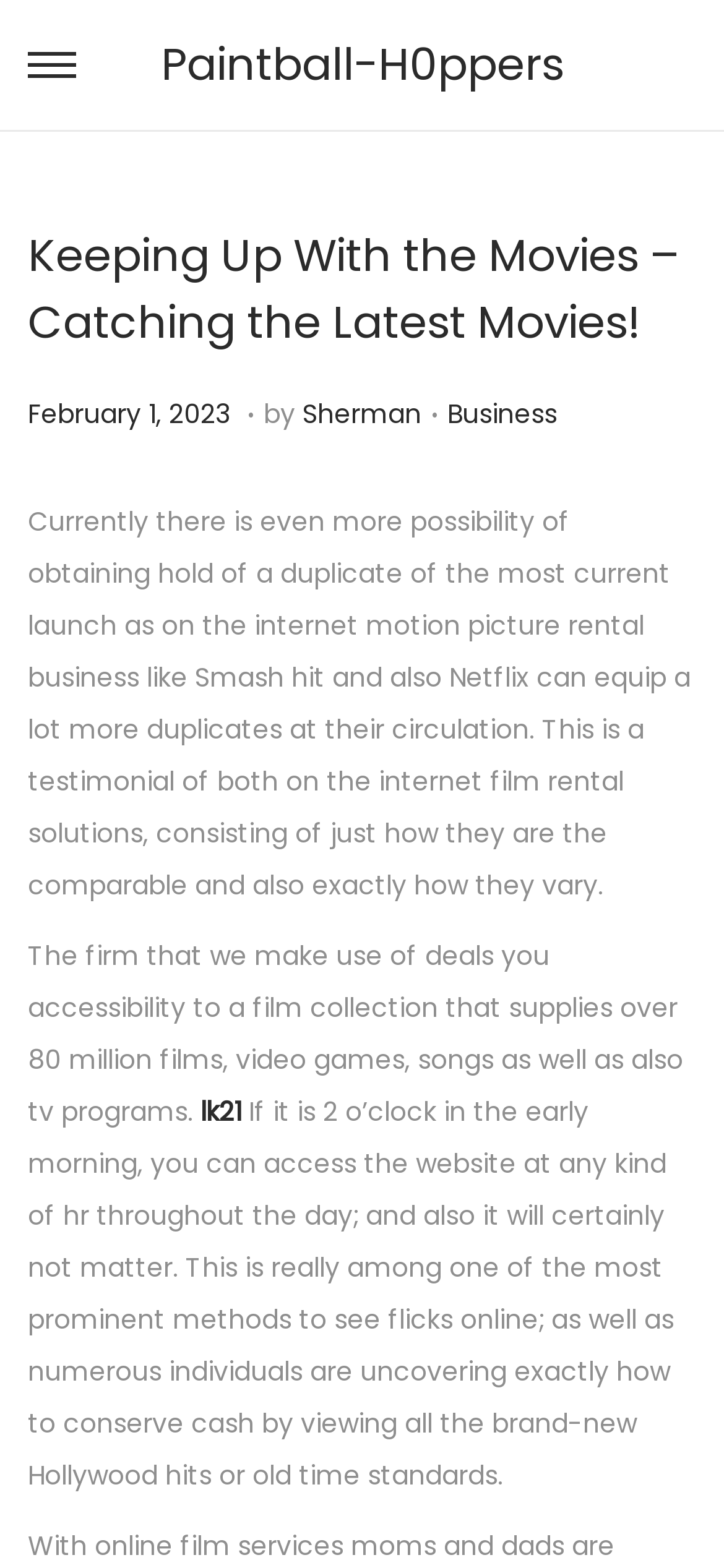What is the website that can be accessed at any hour?
Offer a detailed and full explanation in response to the question.

I found the website's name by looking at the link 'lk21' which is located in the text 'If it is 2 o'clock in the early morning, you can access the website at any kind of hr throughout the day; and also it will certainly not matter'.